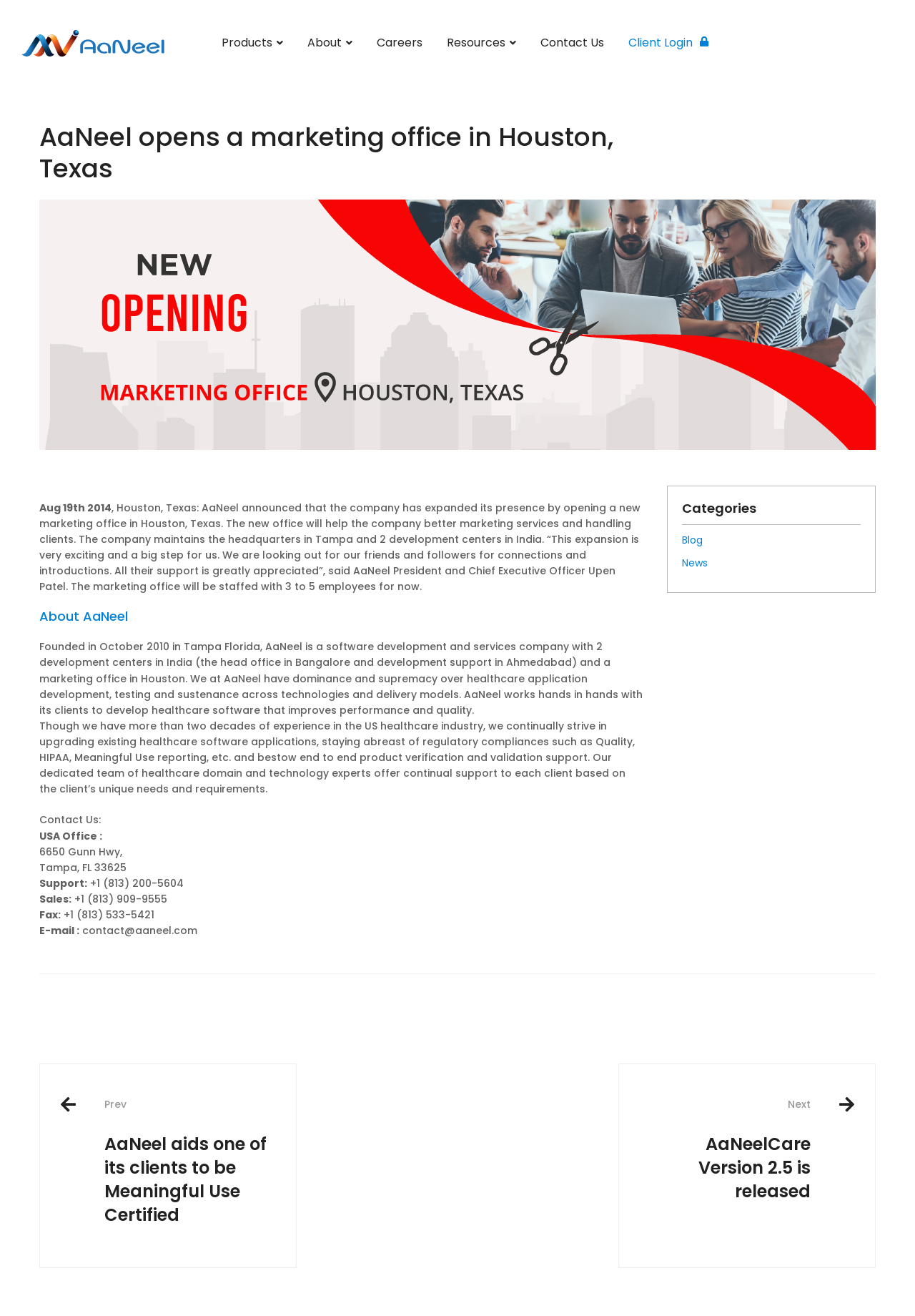Please determine the bounding box coordinates of the element's region to click for the following instruction: "Go to About page".

[0.324, 0.0, 0.397, 0.066]